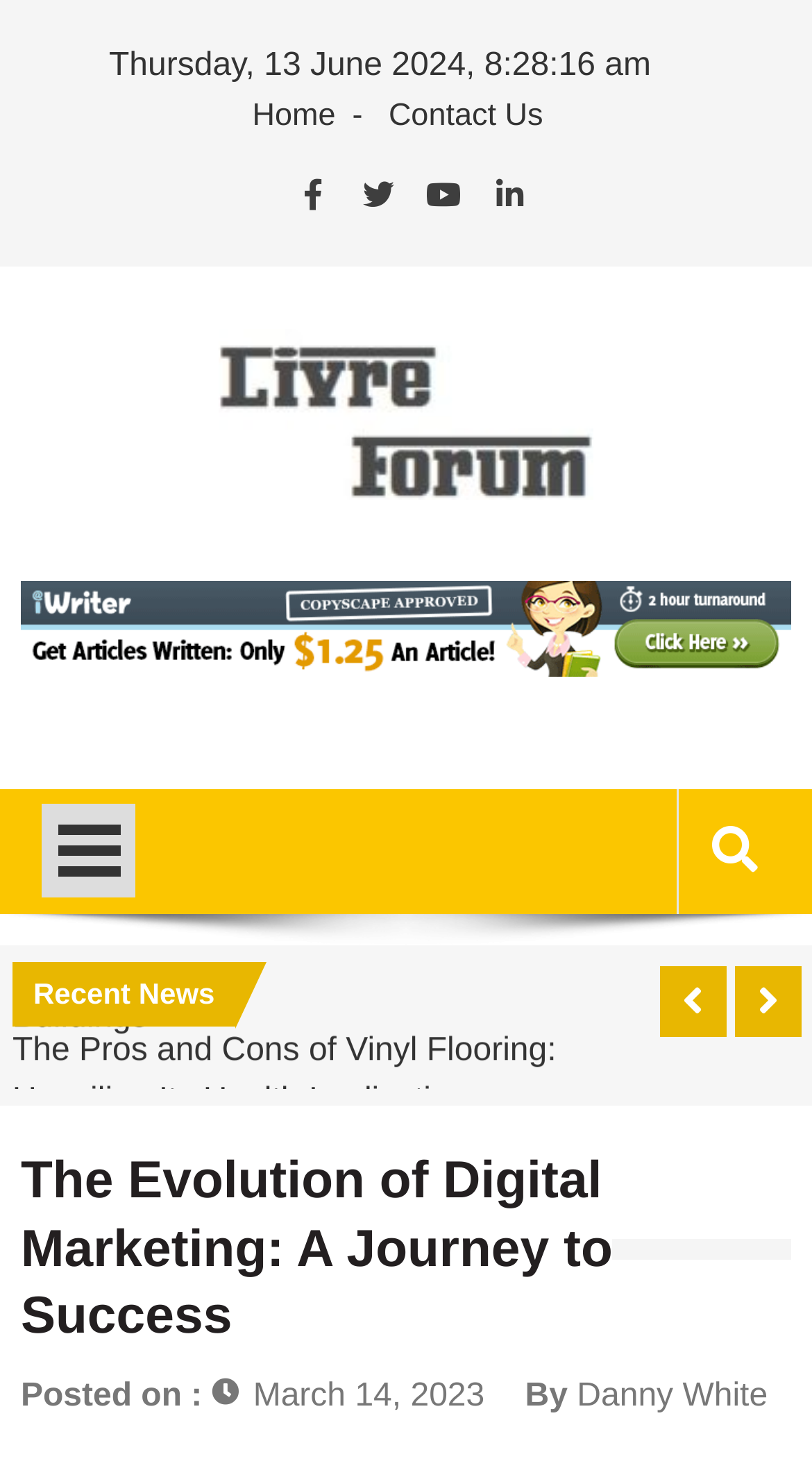What is the category of the news articles?
Please provide a single word or phrase as your answer based on the screenshot.

Commercial and Home Improvement